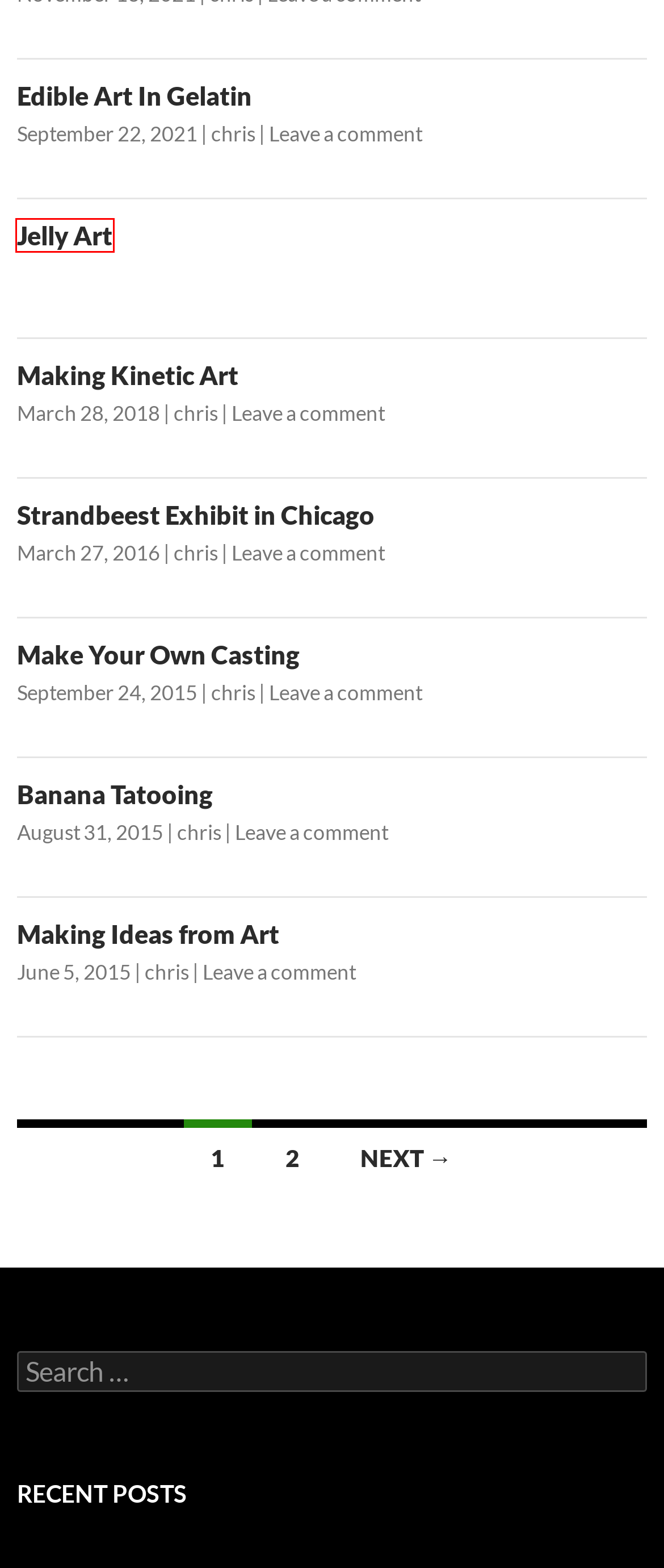Given a screenshot of a webpage with a red bounding box around an element, choose the most appropriate webpage description for the new page displayed after clicking the element within the bounding box. Here are the candidates:
A. Strandbeest Exhibit in Chicago | Castlemakers
B. Banana Tatooing | Castlemakers
C. Artistic Endeavors | Castlemakers | Page 2
D. Make Your Own Casting | Castlemakers
E. Making Ideas from Art | Castlemakers
F. Edible Art In Gelatin | Castlemakers
G. Jelly Art | Castlemakers
H. Making Kinetic Art | Castlemakers

G